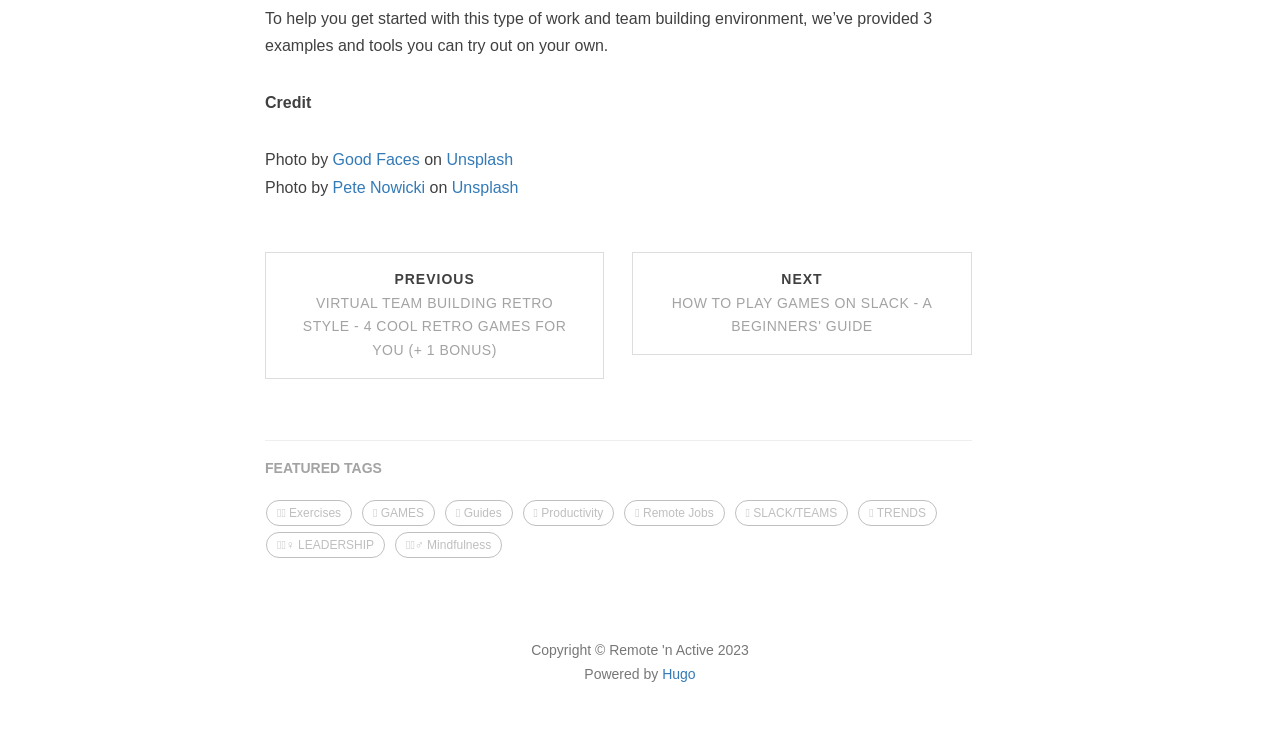Identify the bounding box of the UI element that matches this description: "Hugo".

[0.517, 0.886, 0.543, 0.907]